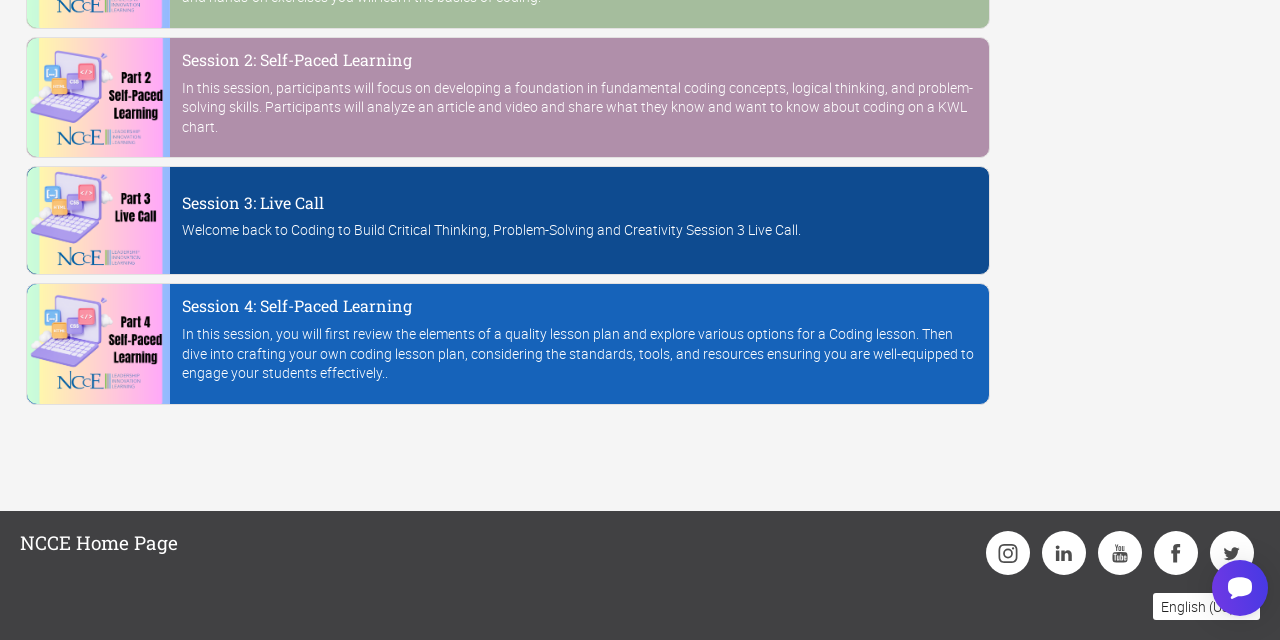Show the bounding box coordinates for the HTML element as described: "English (US) ›".

[0.901, 0.927, 0.984, 0.969]